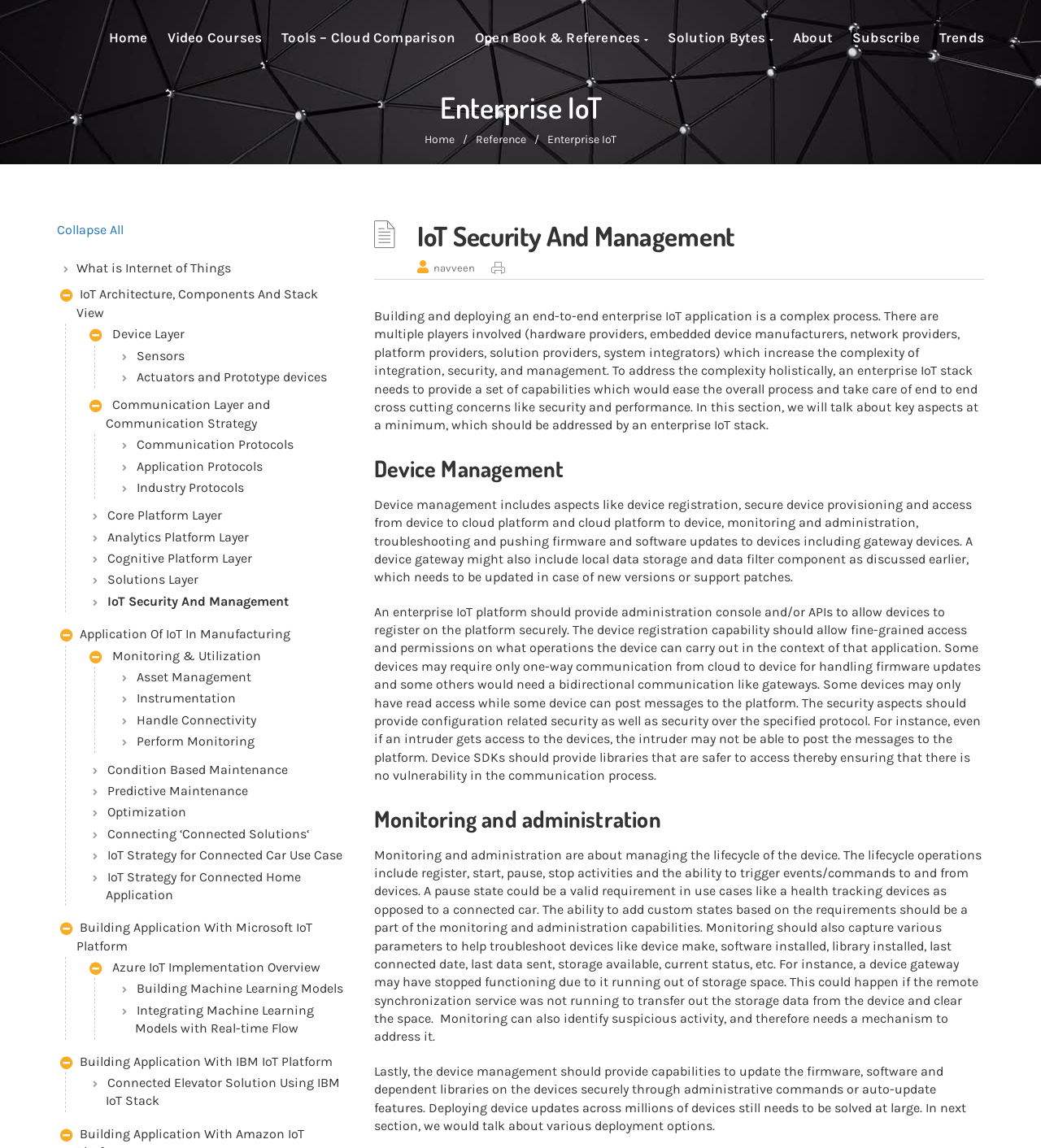What is the purpose of monitoring in device management?
Look at the image and answer with only one word or phrase.

Troubleshoot devices